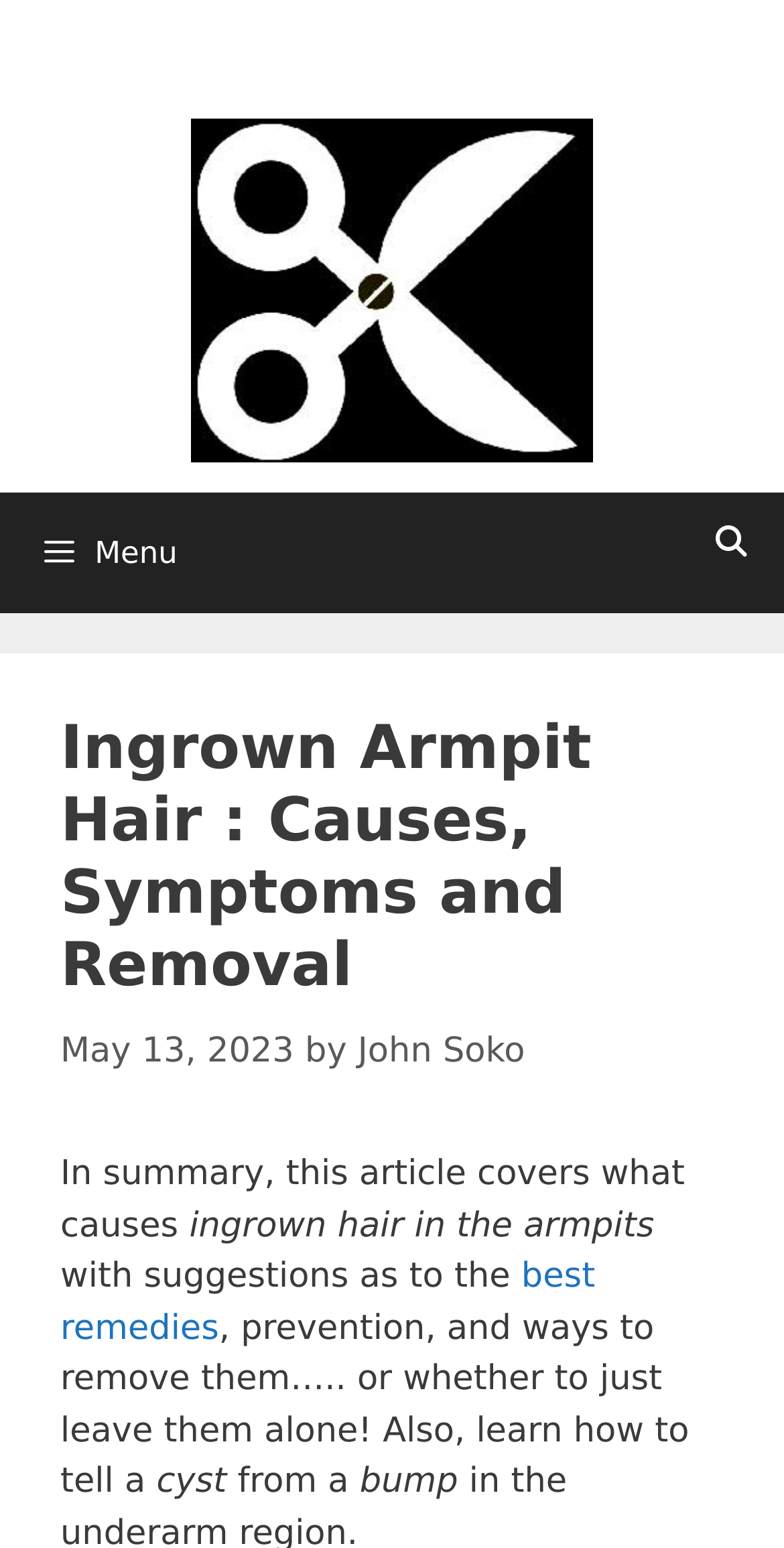Predict the bounding box of the UI element that fits this description: "John Soko".

[0.456, 0.666, 0.67, 0.692]